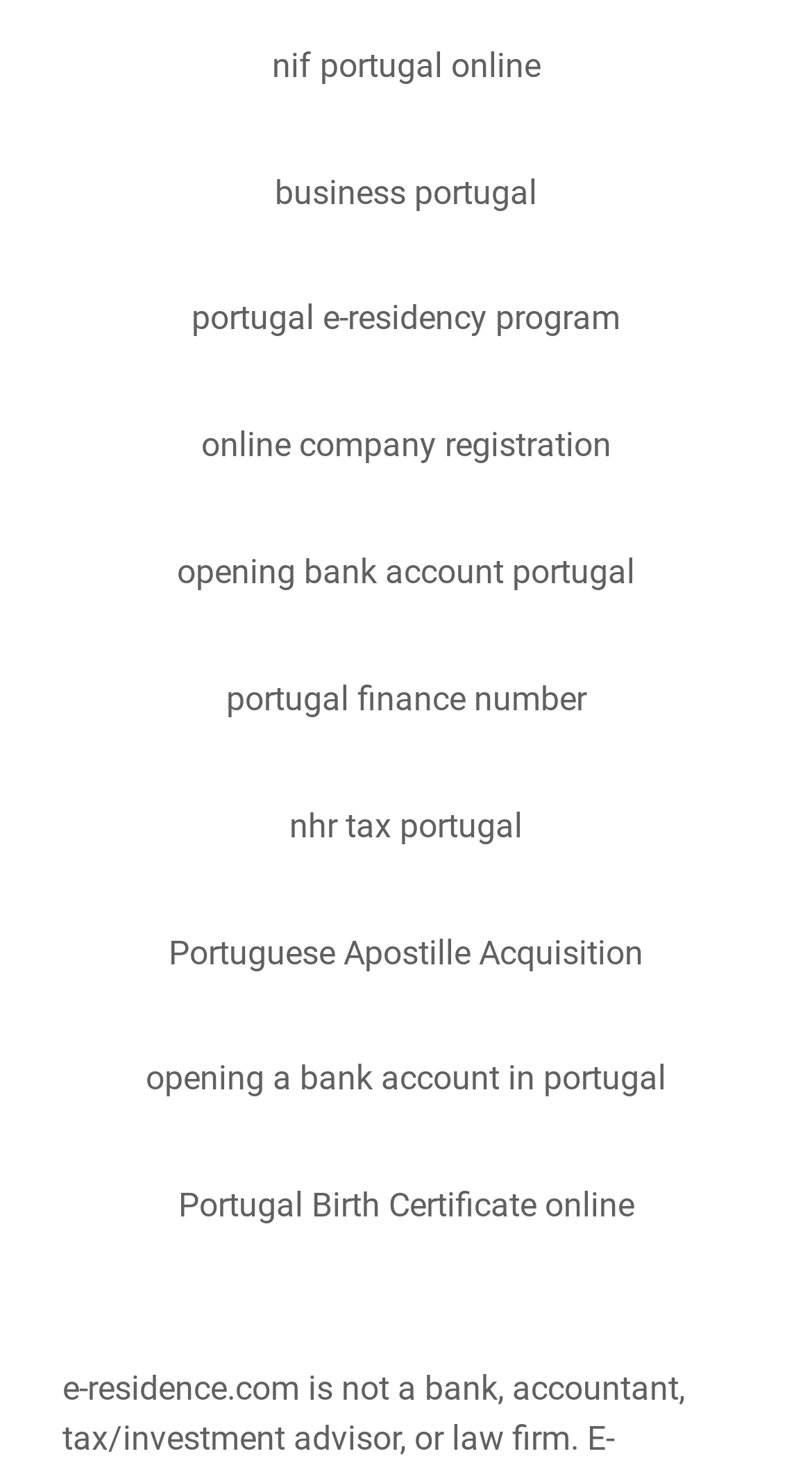What is the most common word in the link texts?
Please look at the screenshot and answer using one word or phrase.

Portugal